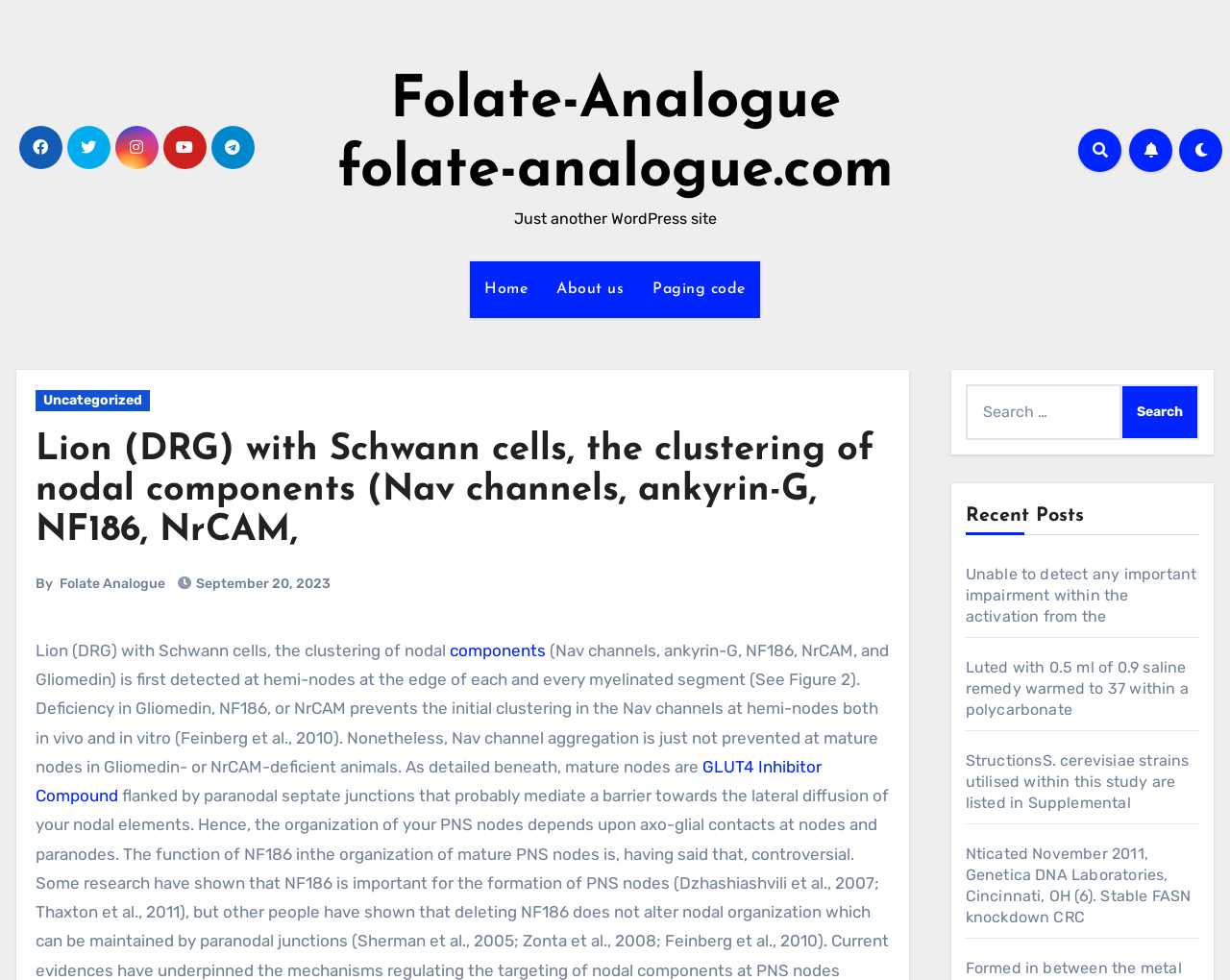Please provide a short answer using a single word or phrase for the question:
Is there a search function on the website?

Yes